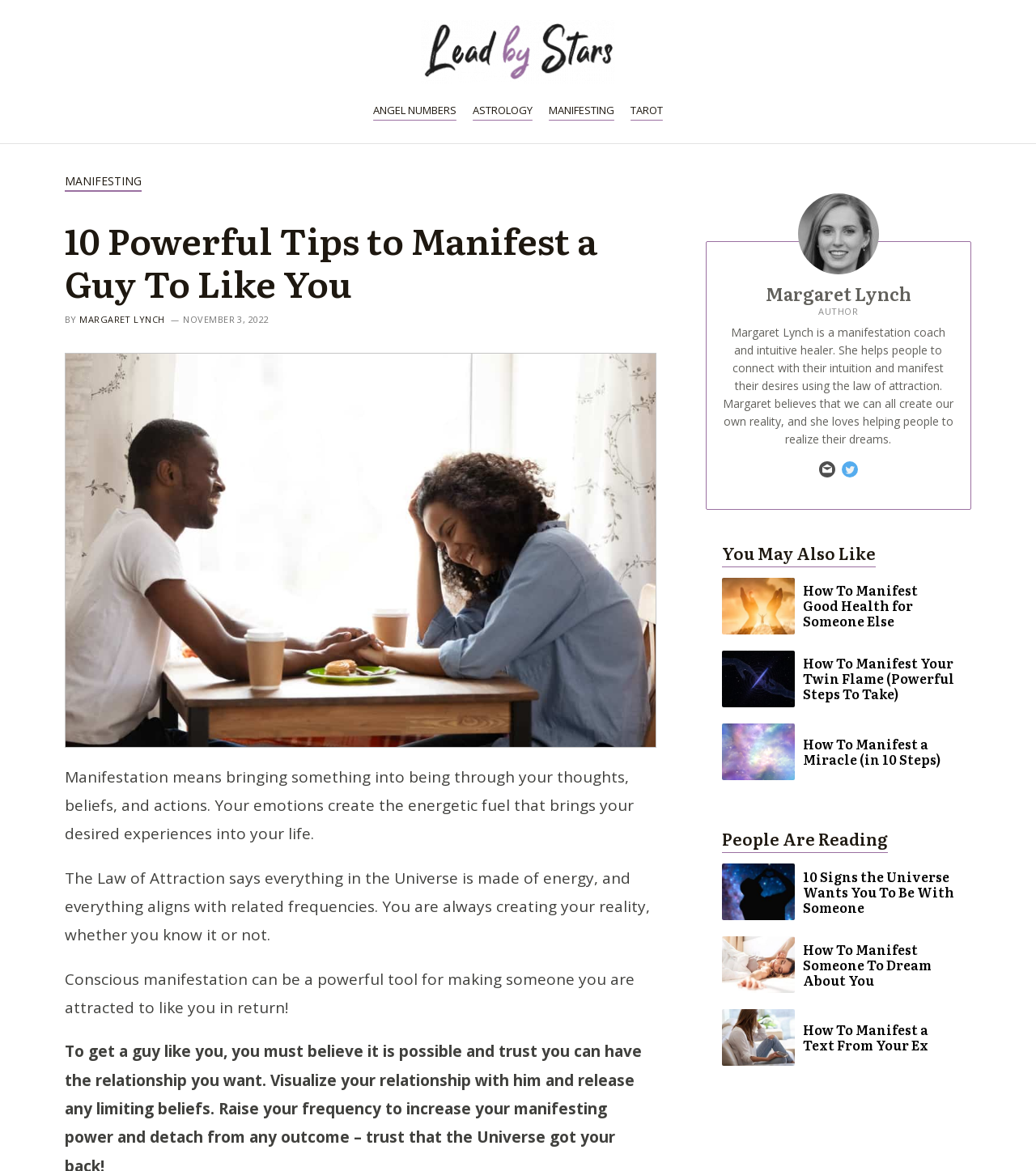Find and extract the text of the primary heading on the webpage.

10 Powerful Tips to Manifest a Guy To Like You